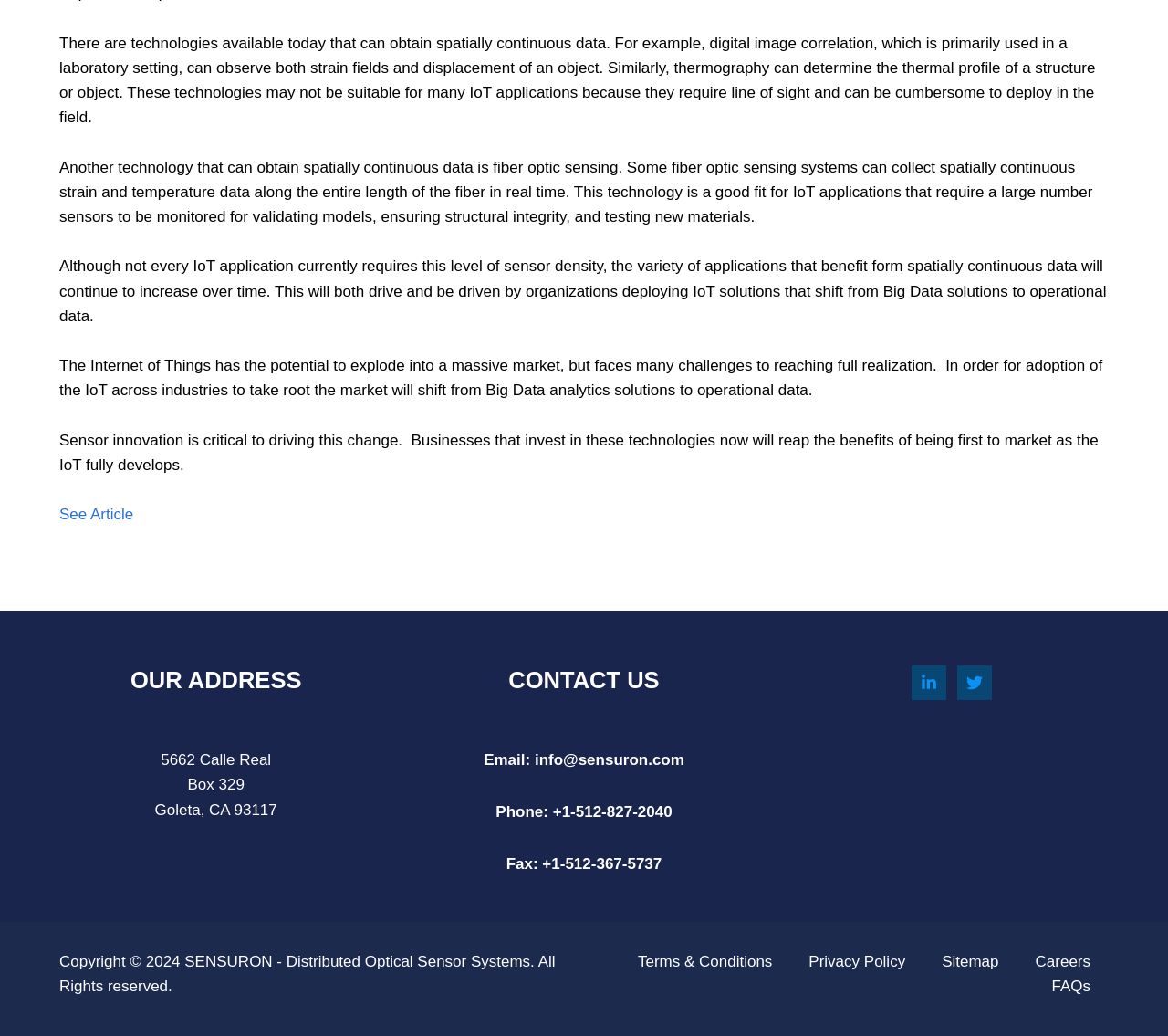Can you provide the bounding box coordinates for the element that should be clicked to implement the instruction: "Contact us through email"?

[0.458, 0.725, 0.586, 0.742]